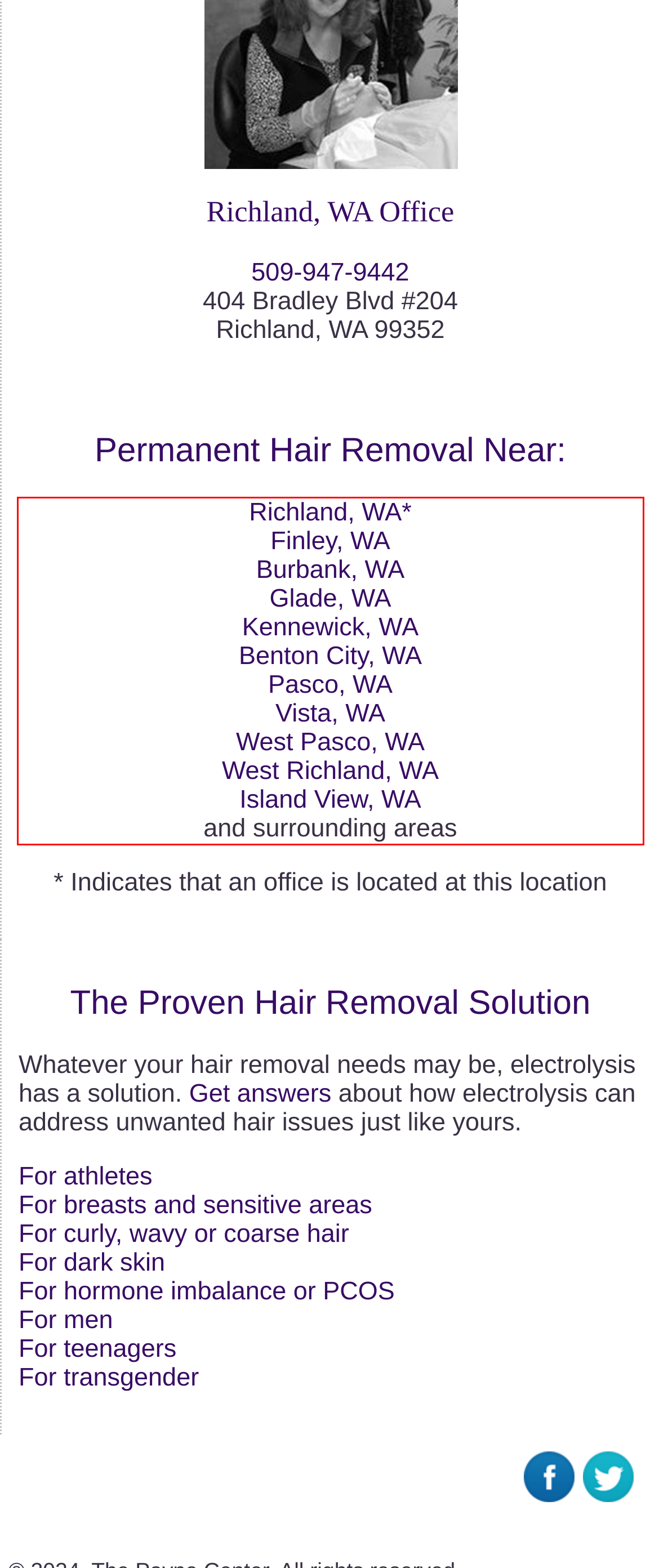Using the provided screenshot, read and generate the text content within the red-bordered area.

Richland, WA* Finley, WA Burbank, WA Glade, WA Kennewick, WA Benton City, WA Pasco, WA Vista, WA West Pasco, WA West Richland, WA Island View, WA and surrounding areas